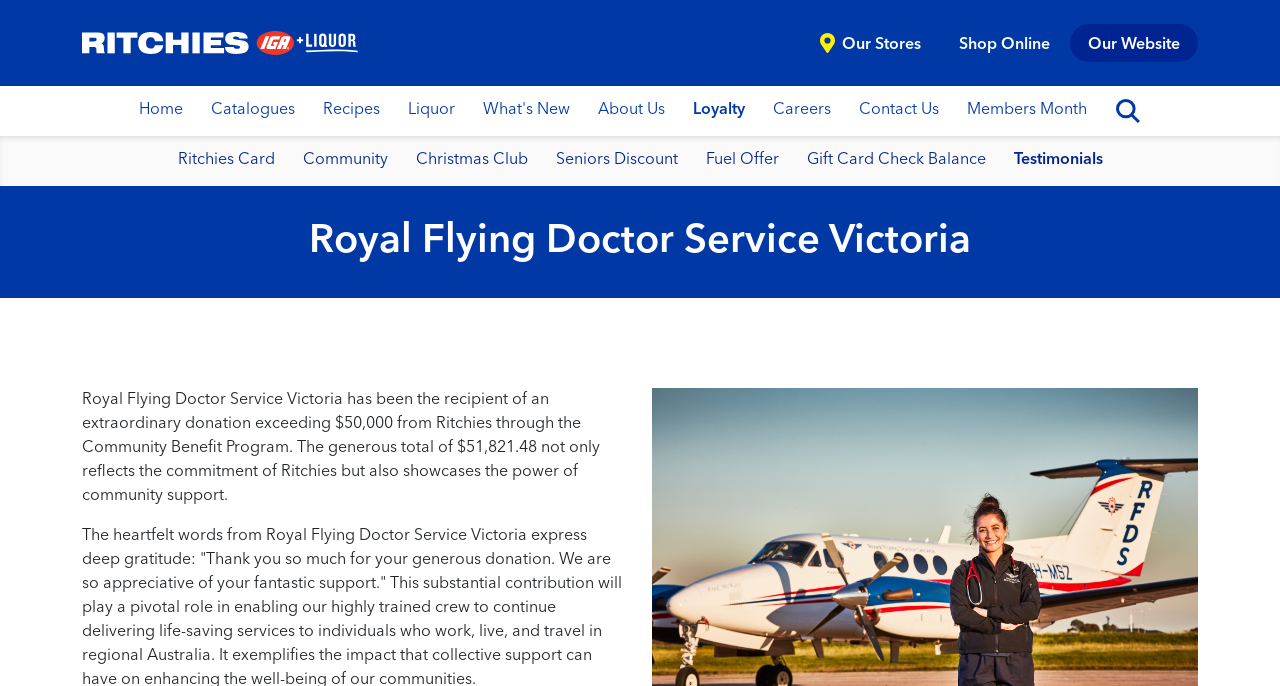Find the bounding box coordinates of the element you need to click on to perform this action: 'Read the testimonial from Royal Flying Doctor Service Victoria'. The coordinates should be represented by four float values between 0 and 1, in the format [left, top, right, bottom].

[0.064, 0.571, 0.469, 0.735]